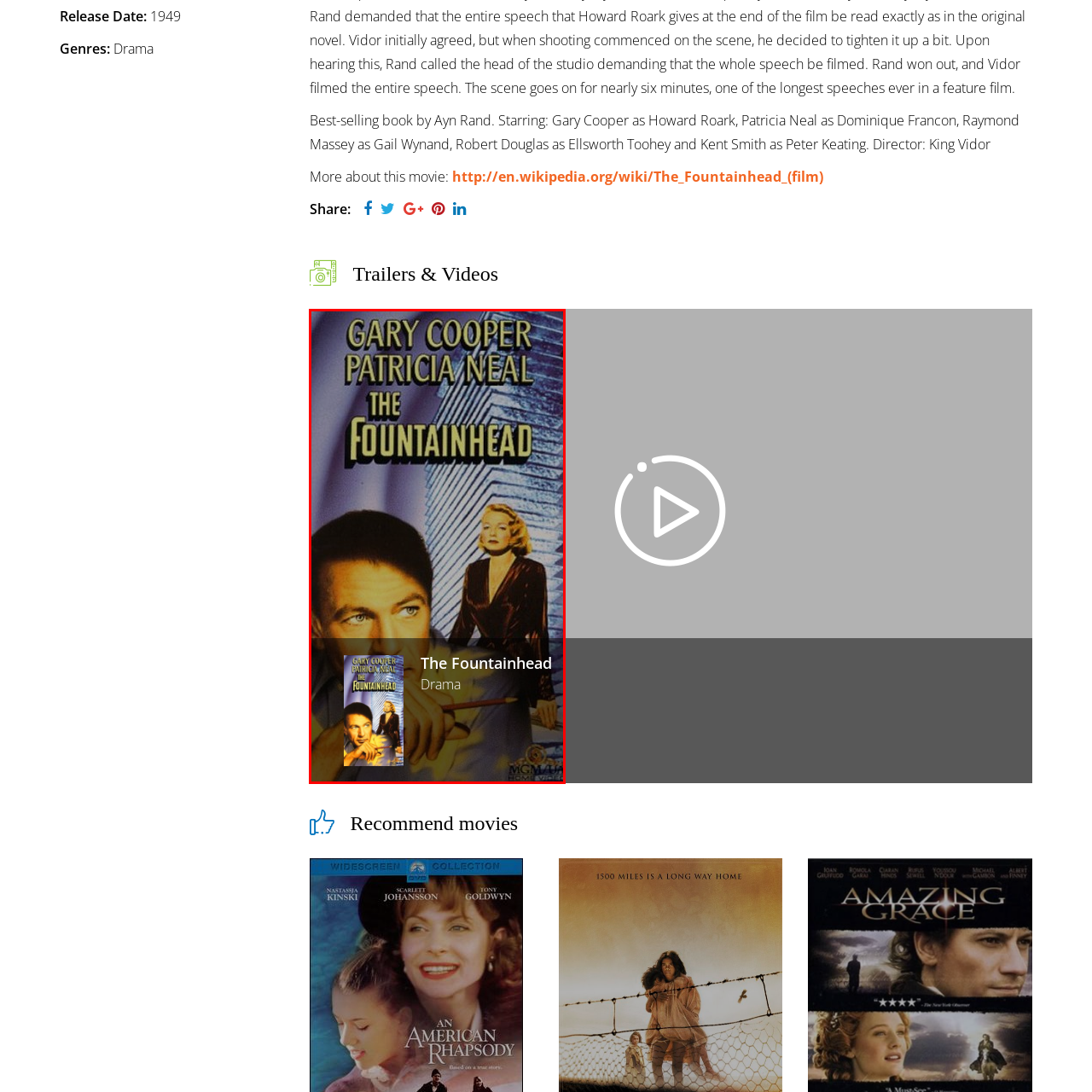Who are the lead actors in the film?
Observe the image inside the red bounding box carefully and formulate a detailed answer based on what you can infer from the visual content.

The names of the lead actors, Gary Cooper and Patricia Neal, are displayed below the title of the film, highlighting their prominent roles in the movie.